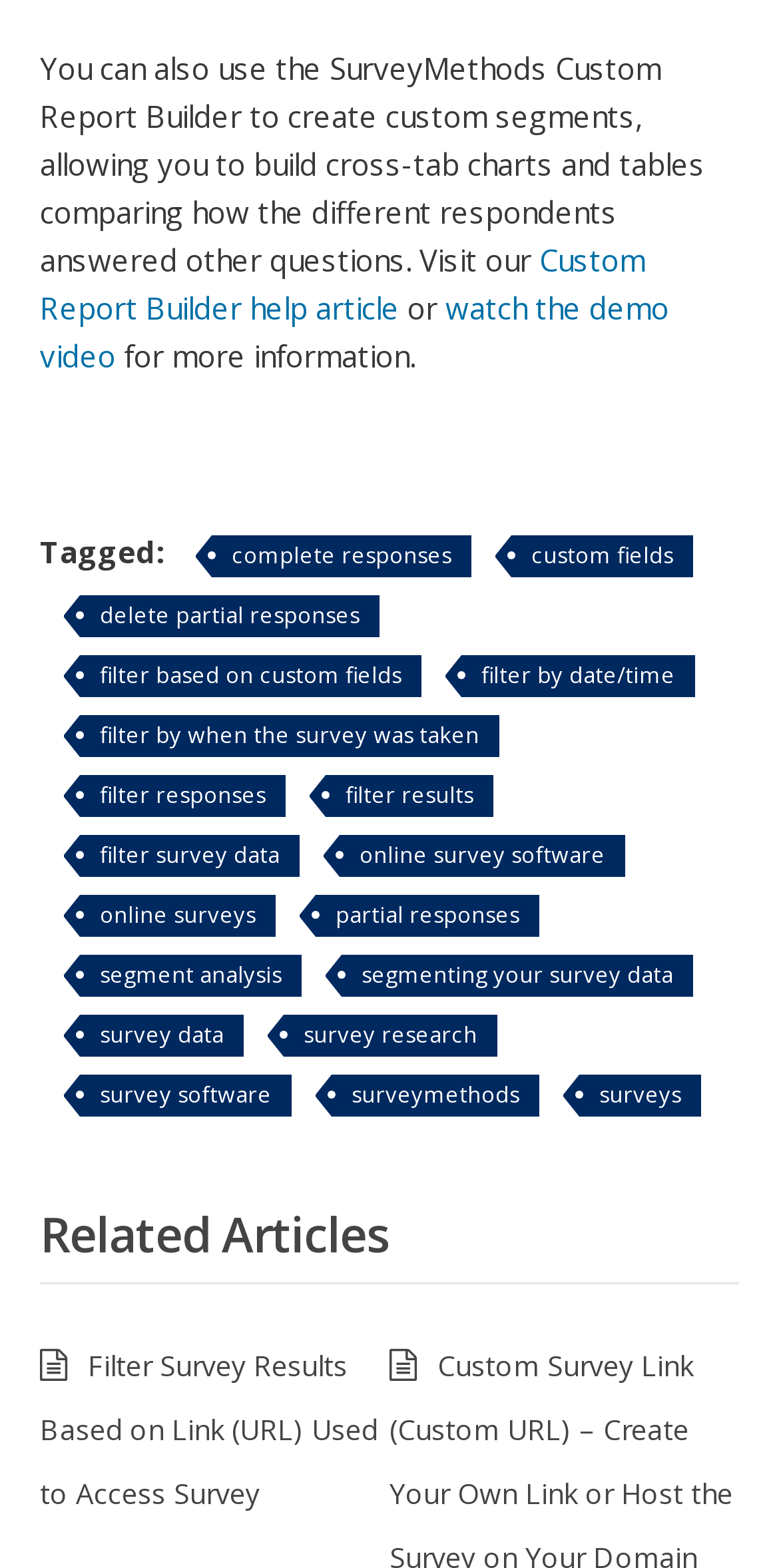What is the purpose of the Custom Report Builder?
Based on the image, answer the question with as much detail as possible.

According to the webpage, the Custom Report Builder can be used to create custom segments, allowing users to build cross-tab charts and tables comparing how different respondents answered other questions.